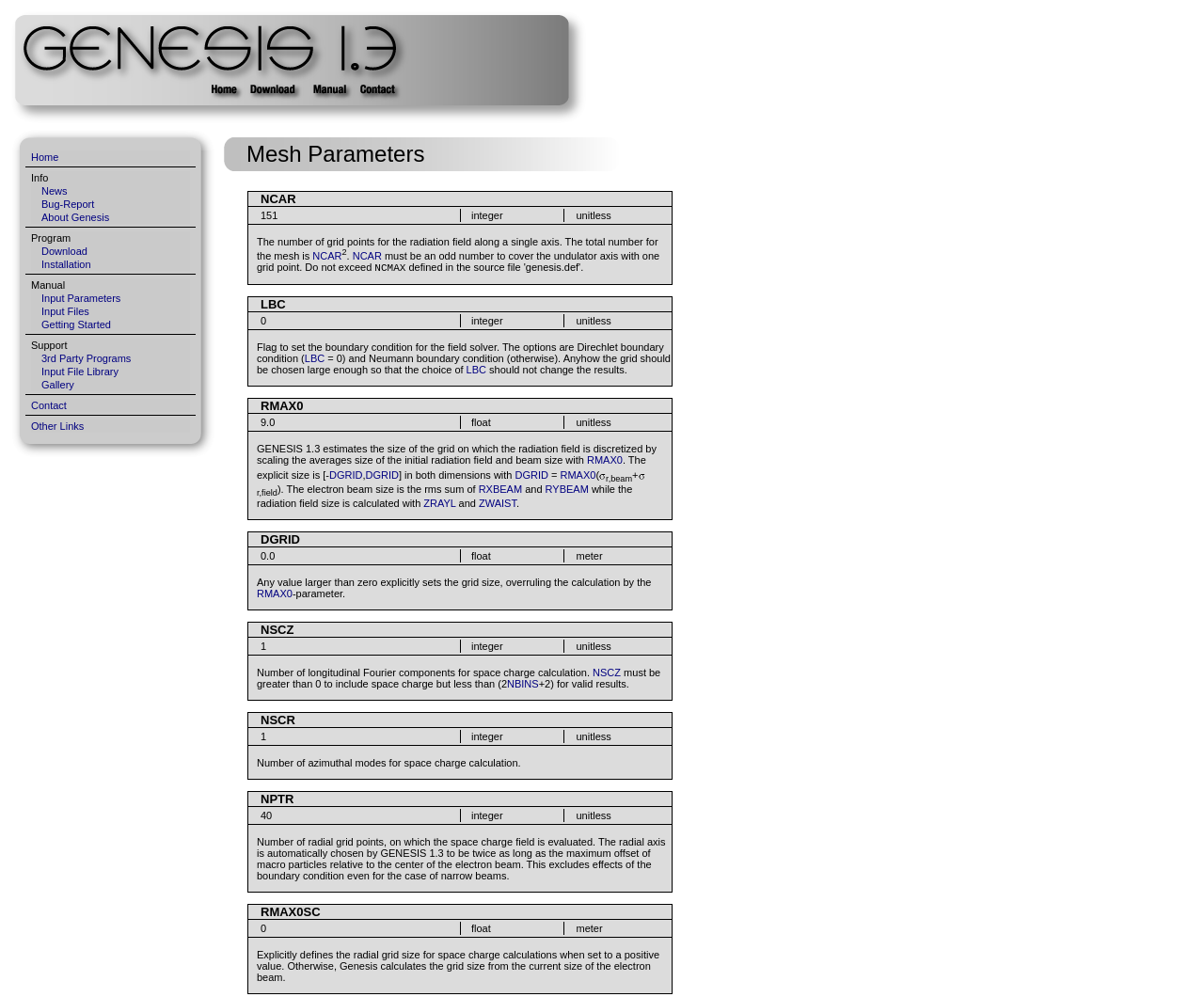Please provide a short answer using a single word or phrase for the question:
How many columns are there in the table?

3